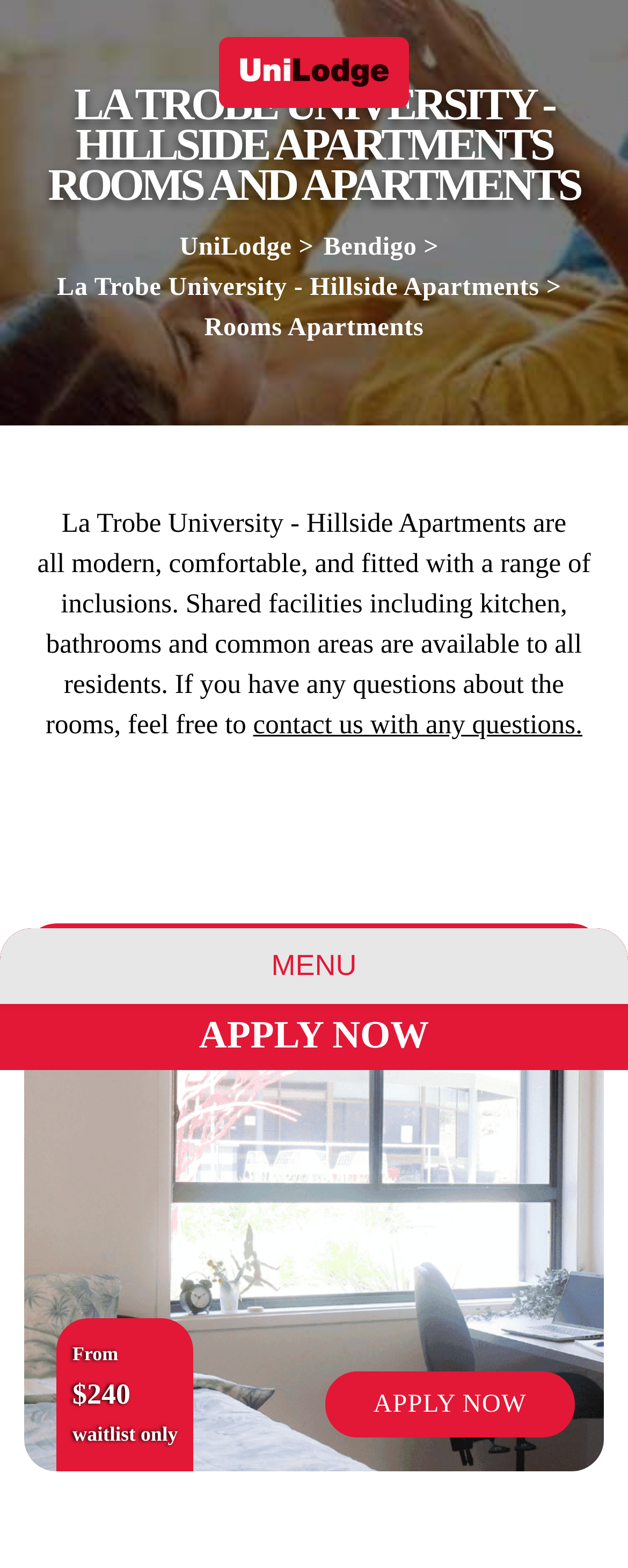What type of accommodation is available?
Analyze the image and provide a thorough answer to the question.

Based on the webpage, it is clear that the accommodation options available are rooms and apartments, as mentioned in the heading 'LA TROBE UNIVERSITY - HILLSIDE APARTMENTS ROOMS AND APARTMENTS' and also in the link 'Rooms Apartments'.